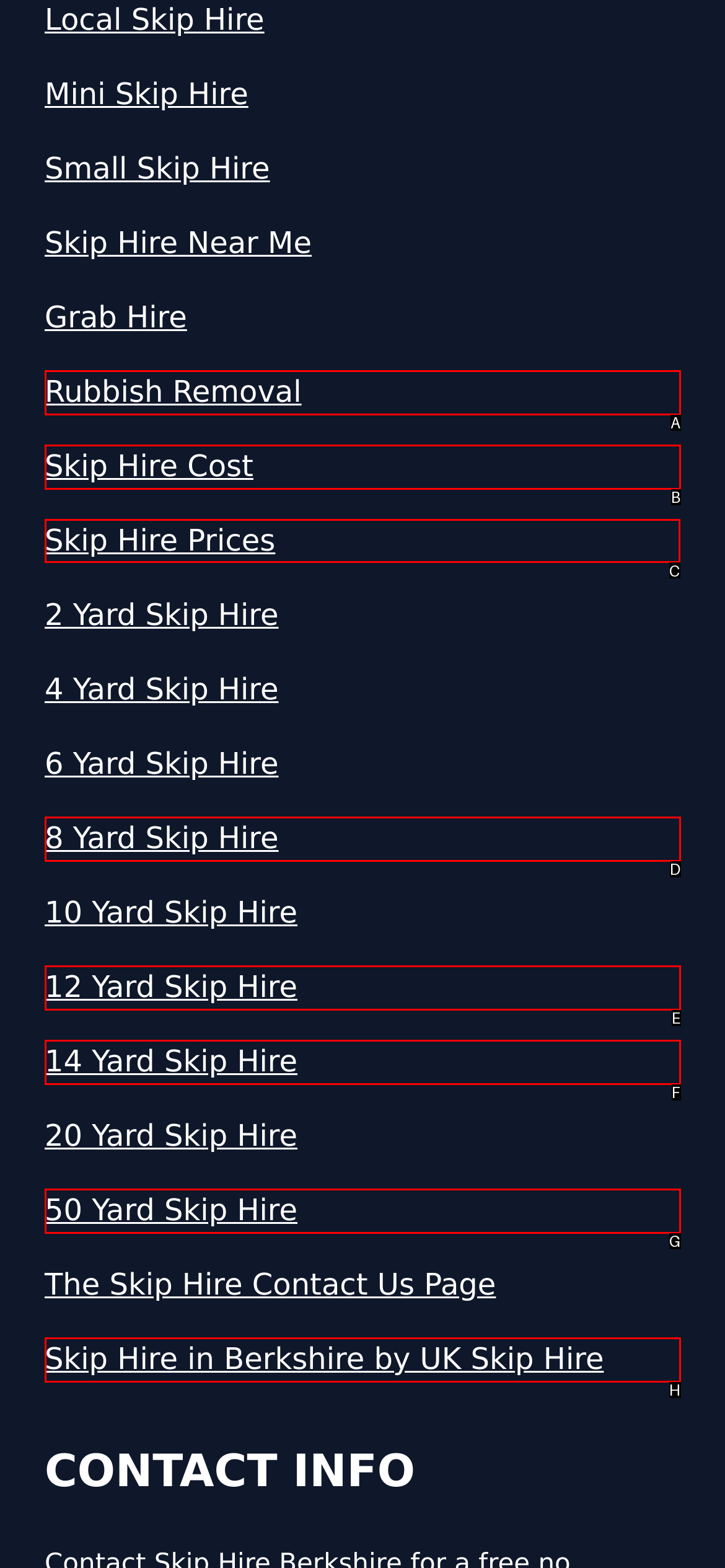Choose the HTML element that should be clicked to accomplish the task: View Skip Hire Prices. Answer with the letter of the chosen option.

C